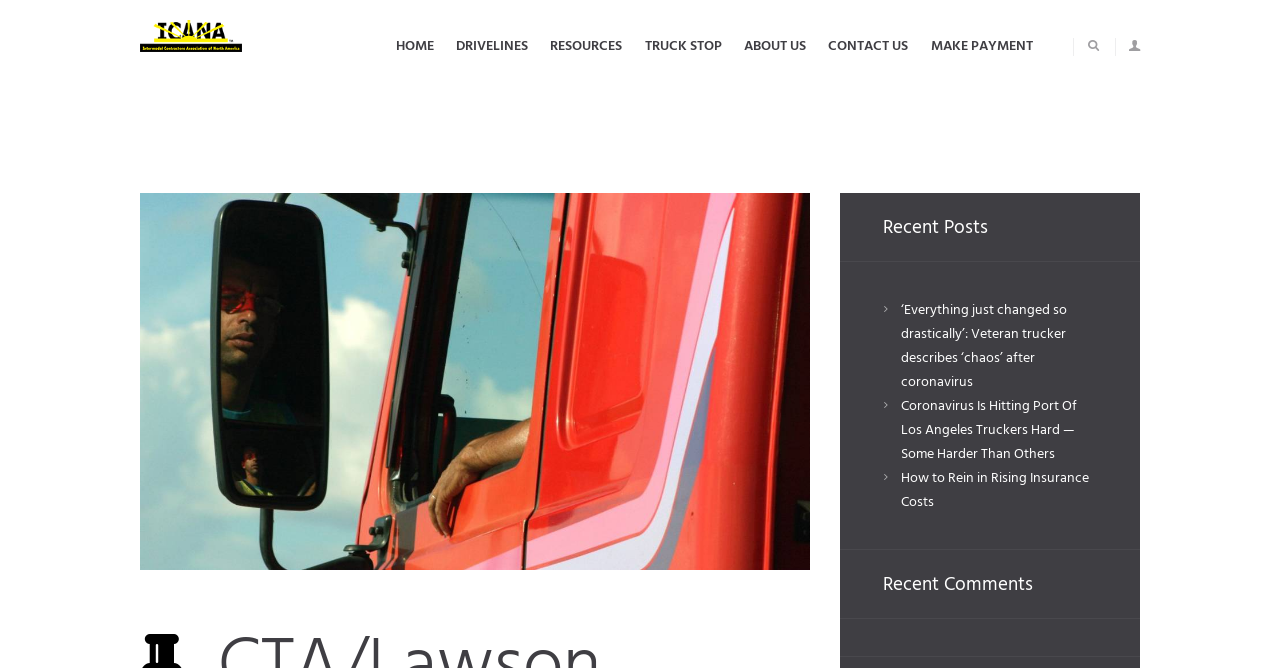Extract the heading text from the webpage.

CTA/Lawson Lawsuit: 2014 Truck & Bus Regulation Amendments Affected